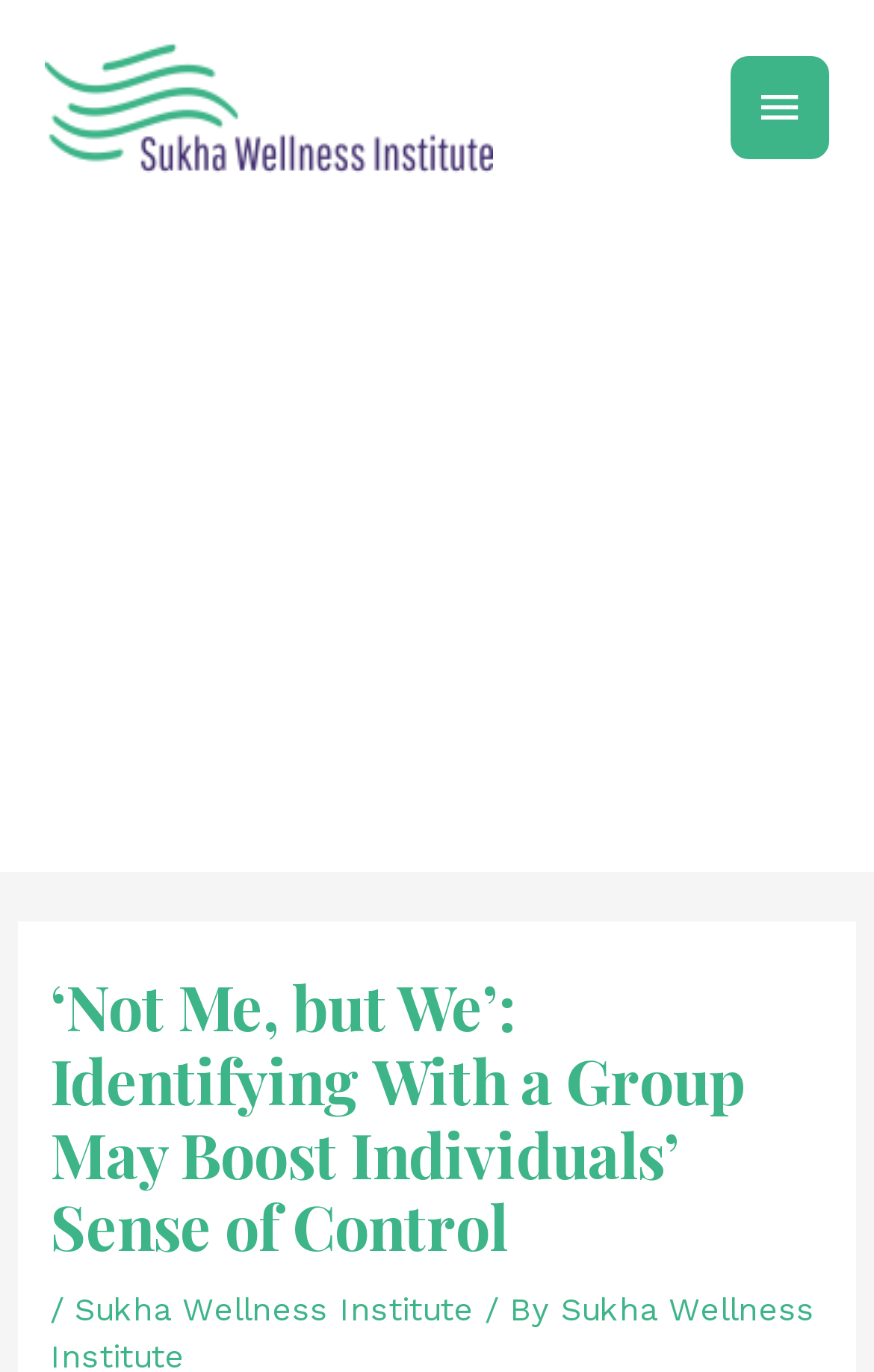Determine the bounding box coordinates for the HTML element described here: "alt="Sukha Wellness Institute"".

[0.051, 0.061, 0.564, 0.09]